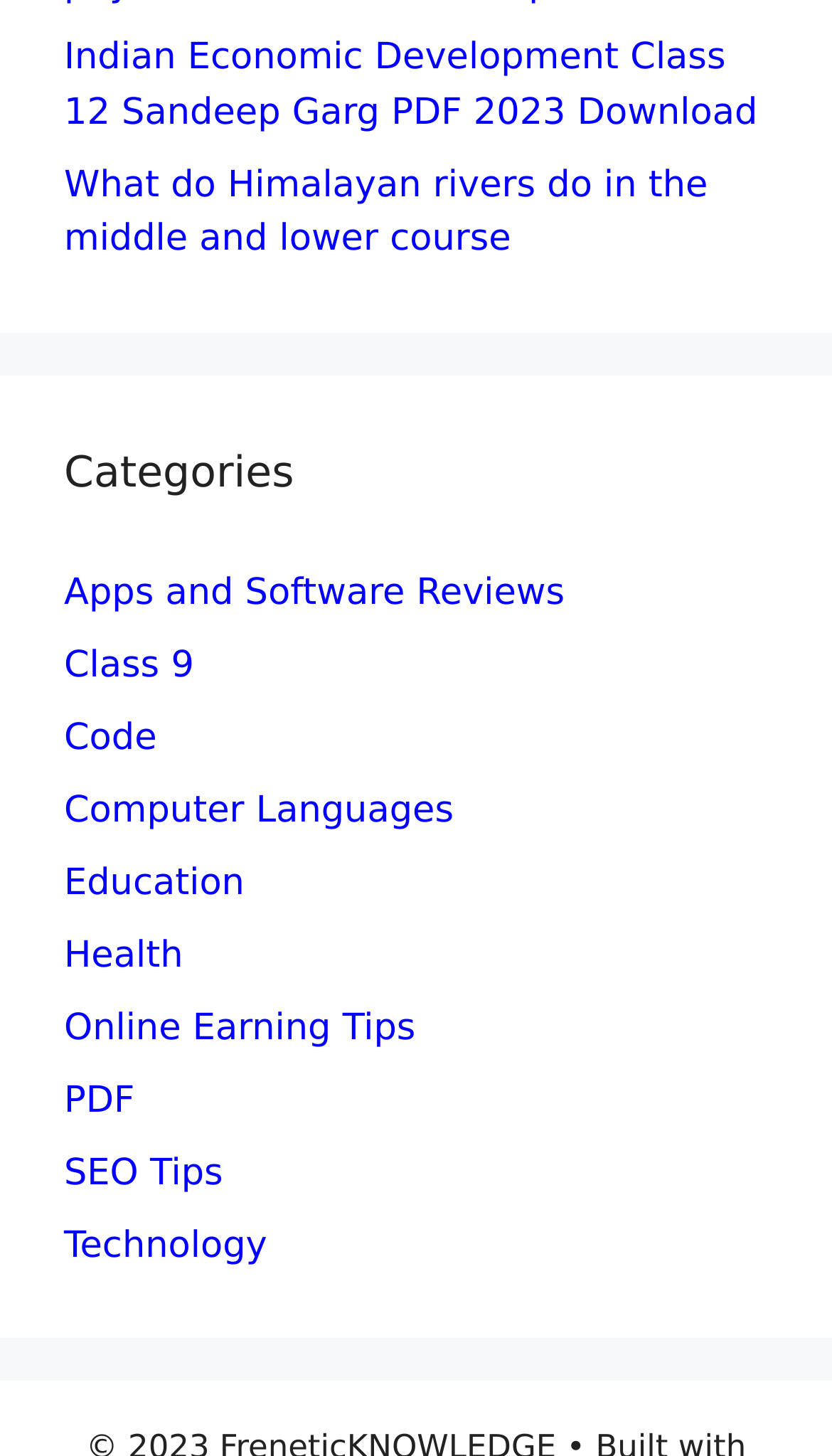Kindly determine the bounding box coordinates of the area that needs to be clicked to fulfill this instruction: "Download Indian Economic Development Class 12 Sandeep Garg PDF 2023".

[0.077, 0.025, 0.91, 0.092]